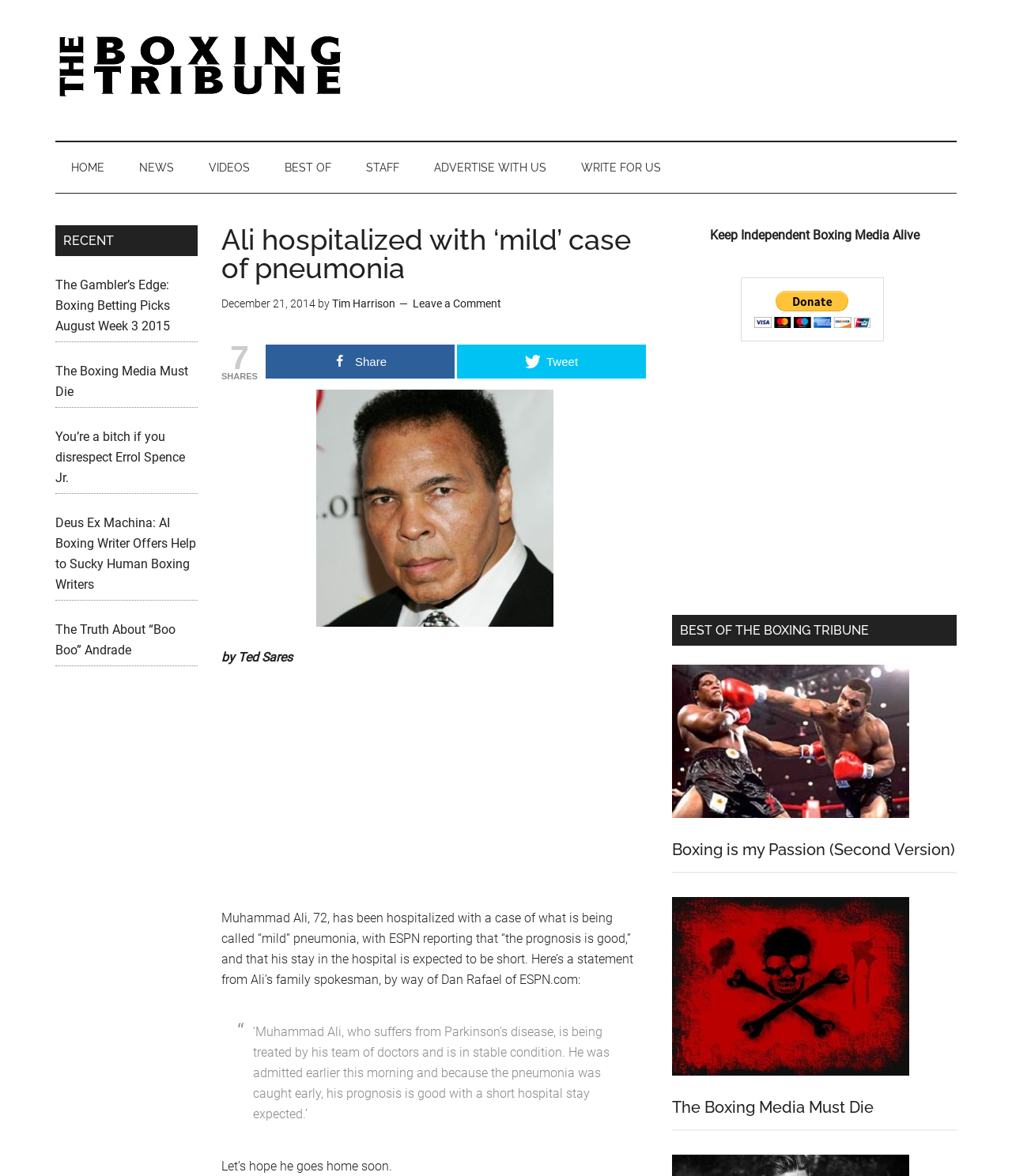Please mark the clickable region by giving the bounding box coordinates needed to complete this instruction: "Click the 'SHARE' button".

[0.262, 0.293, 0.449, 0.322]